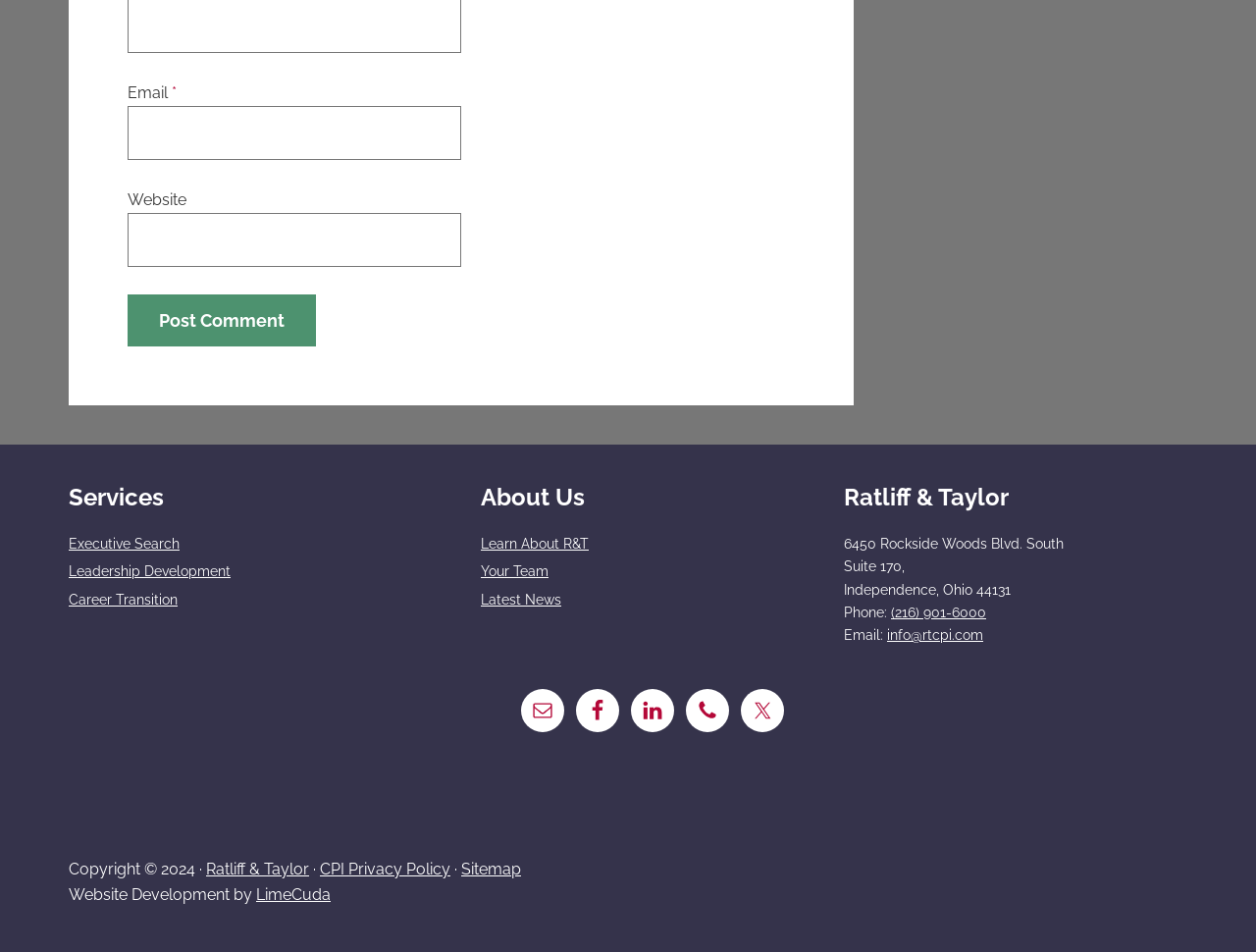From the given element description: "LimeCuda", find the bounding box for the UI element. Provide the coordinates as four float numbers between 0 and 1, in the order [left, top, right, bottom].

[0.204, 0.93, 0.263, 0.949]